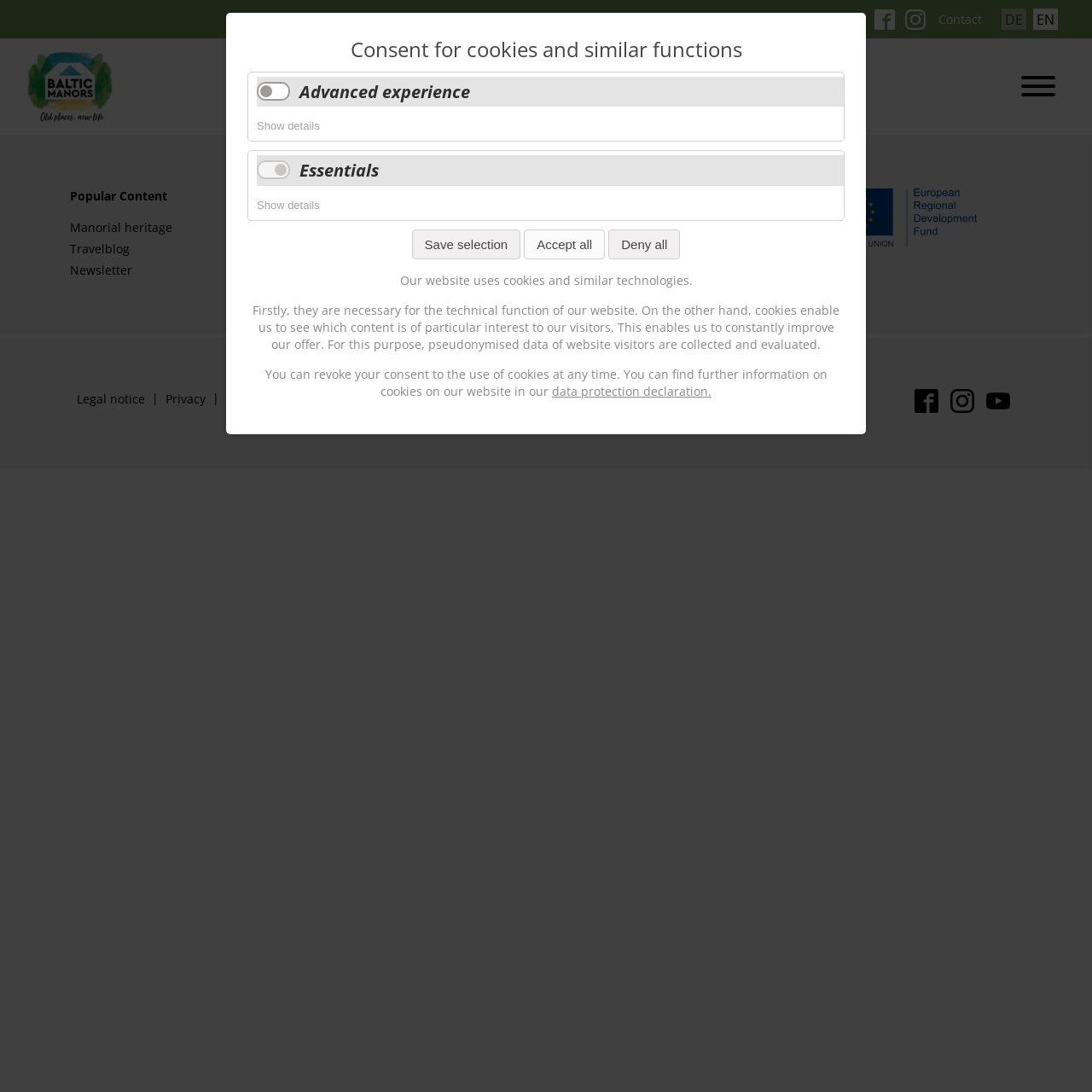Please find the bounding box coordinates of the element that needs to be clicked to perform the following instruction: "Toggle navigation". The bounding box coordinates should be four float numbers between 0 and 1, represented as [left, top, right, bottom].

[0.923, 0.069, 0.978, 0.09]